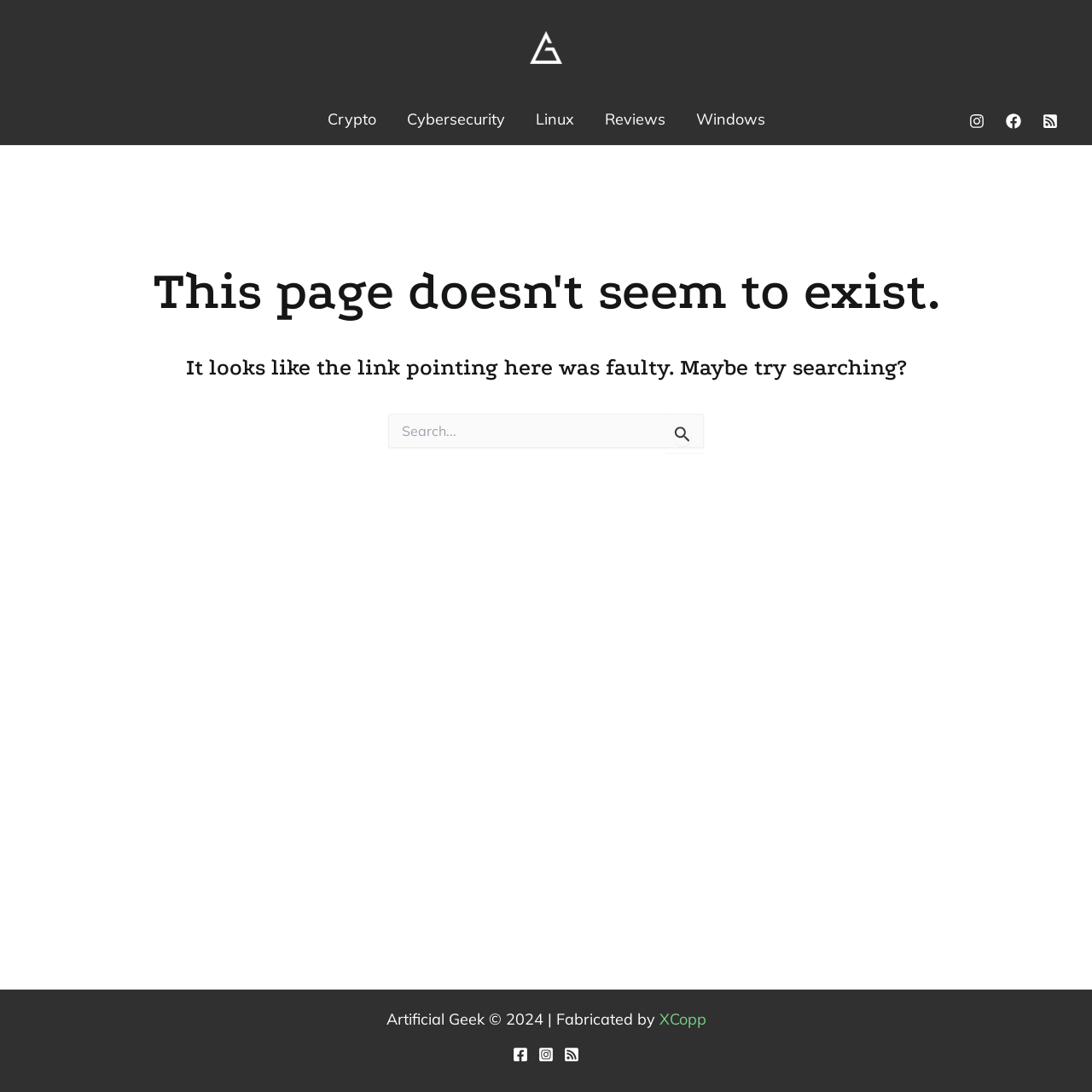What is the copyright information at the bottom of the page?
Using the information from the image, answer the question thoroughly.

The footer of the page contains copyright information, which states 'Artificial Geek 2024 | Fabricated by XCopp'. This indicates that the website is owned by Artificial Geek and was created by XCopp.